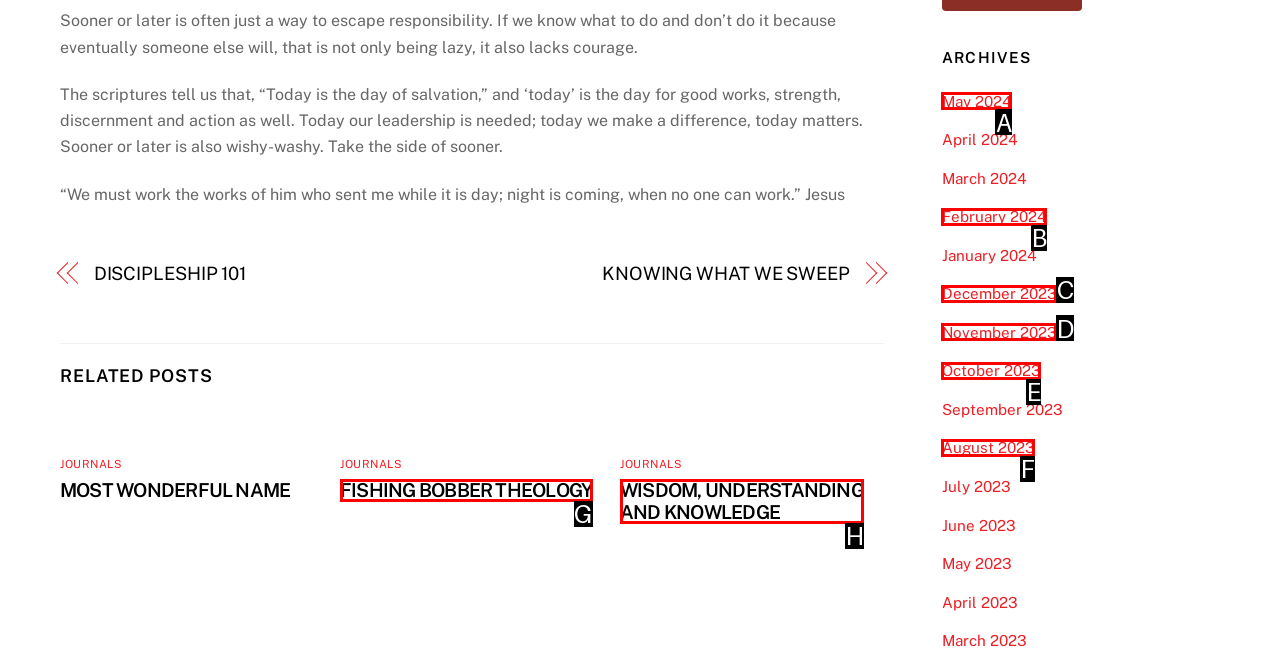Determine which HTML element fits the description: WISDOM, UNDERSTANDING AND KNOWLEDGE. Answer with the letter corresponding to the correct choice.

H